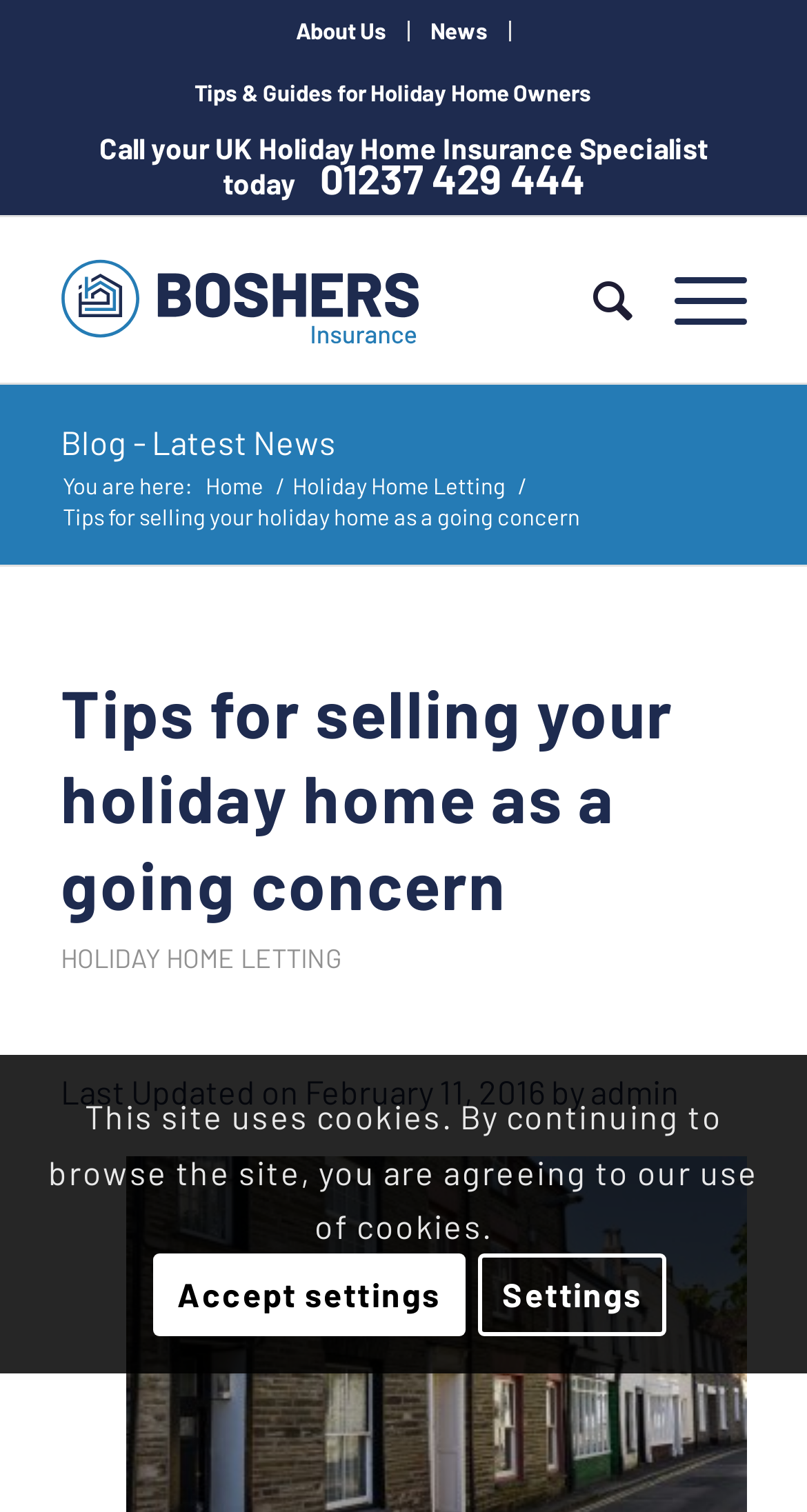Provide a comprehensive caption for the webpage.

This webpage appears to be an article or guide focused on "Tips for selling your holiday home as a going concern". At the top of the page, there is a vertical menu with four menu items: "About Us", "News", "Tips & Guides for Holiday Home Owners", and a search bar. Below the menu, there is a prominent call-to-action text "Call your UK Holiday Home Insurance Specialist today" along with a phone number.

The main content of the page is divided into sections, with a header "Tips for selling your holiday home as a going concern" at the top. This header is followed by a subheading "HOLIDAY HOME LETTING" and a brief article or guide with an update date of February 11, 2016.

On the left side of the page, there is a table of contents or a navigation menu with links to "Home", "Holiday Home Letting", and other related topics. At the bottom of the page, there is a notice about the site's use of cookies, along with options to "Accept settings" or adjust the settings.

There are several links and buttons scattered throughout the page, including a link to the "Blog - Latest News" and a "Menu" button at the top right corner. The page also features a logo or graphic element "Boshers Insurance | Holiday Home Insurance Specialists" at the top left corner.